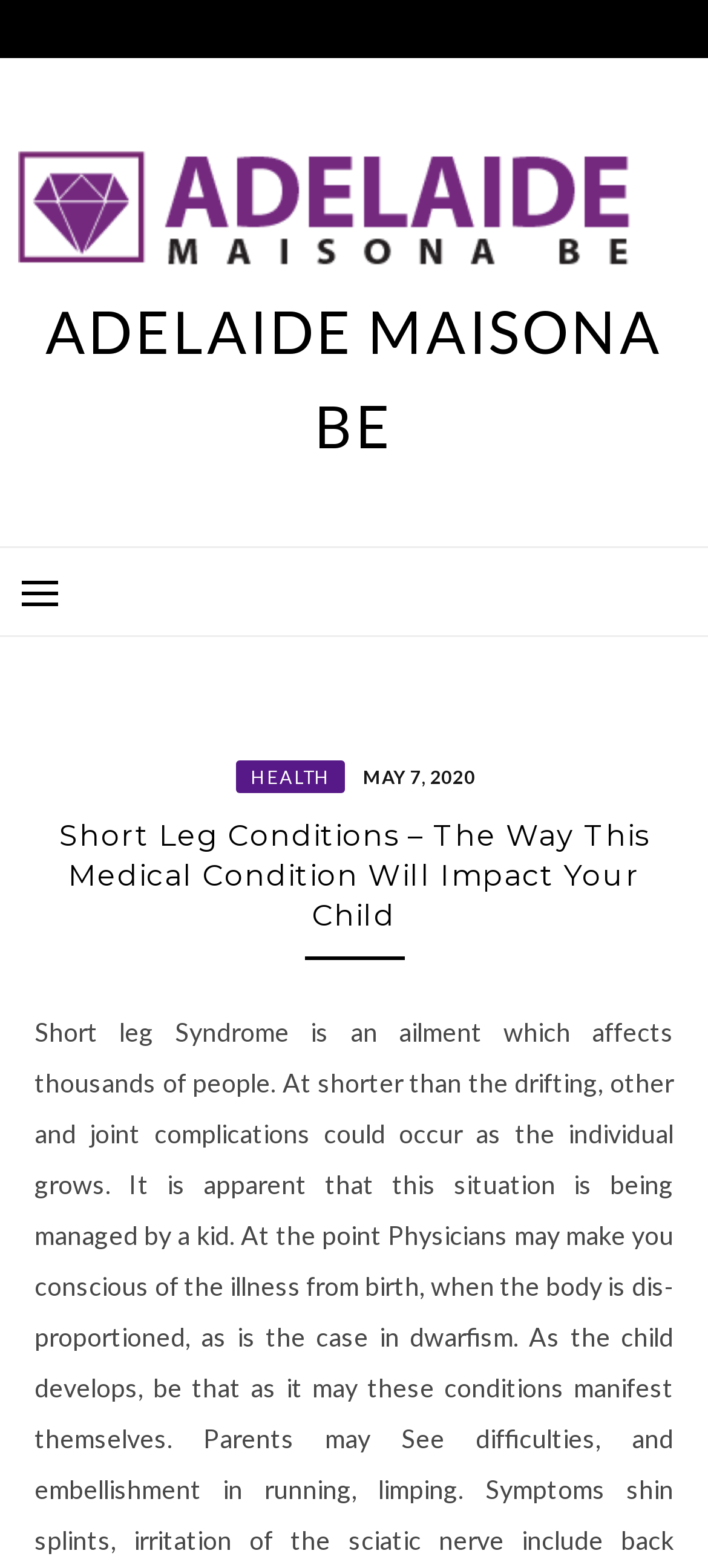Write a detailed summary of the webpage, including text, images, and layout.

The webpage is about Short Leg Conditions and its impact on children, with a focus on Adelaide Maisona Be. At the top, there is a link and an image, both labeled "Adelaide Maisona Be", taking up most of the width. Below this, there is a heading with the same text, "ADELAIDE MAISONA BE", which is also a link.

To the left, there is a button that controls the primary menu, which is not expanded by default. When expanded, the primary menu is headed by a non-landmark header. Within this menu, there are links to "HEALTH" and a date, "MAY 7, 2020", which also contains a time element.

Below the Adelaide Maisona Be heading, there is a main heading that summarizes the content of the webpage, "Short Leg Conditions – The Way This Medical Condition Will Impact Your Child". This heading is centered and takes up most of the width.